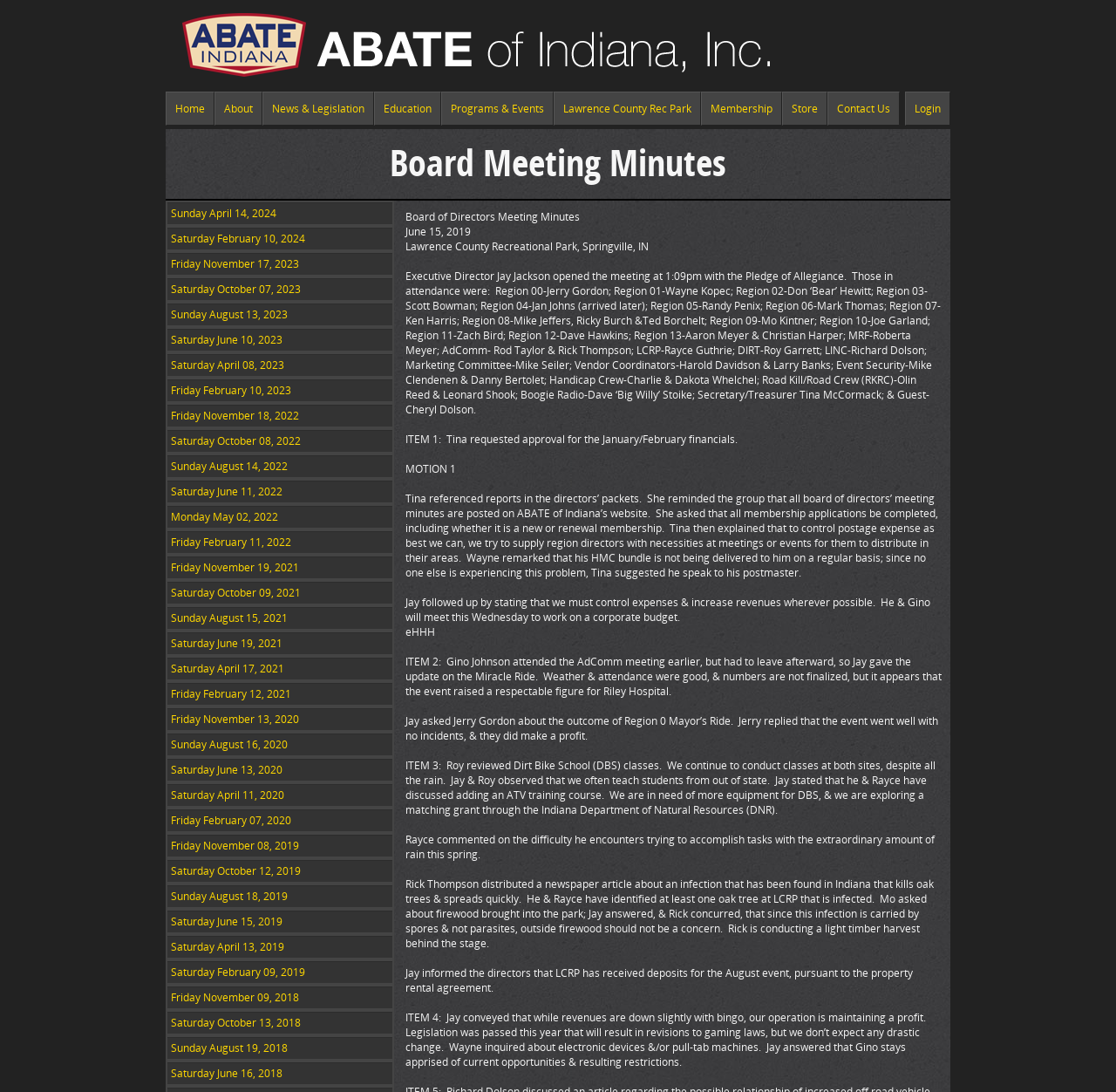Answer succinctly with a single word or phrase:
What is the title of the webpage?

ABATE of Indiana - Board Meeting Minutes 2019-06